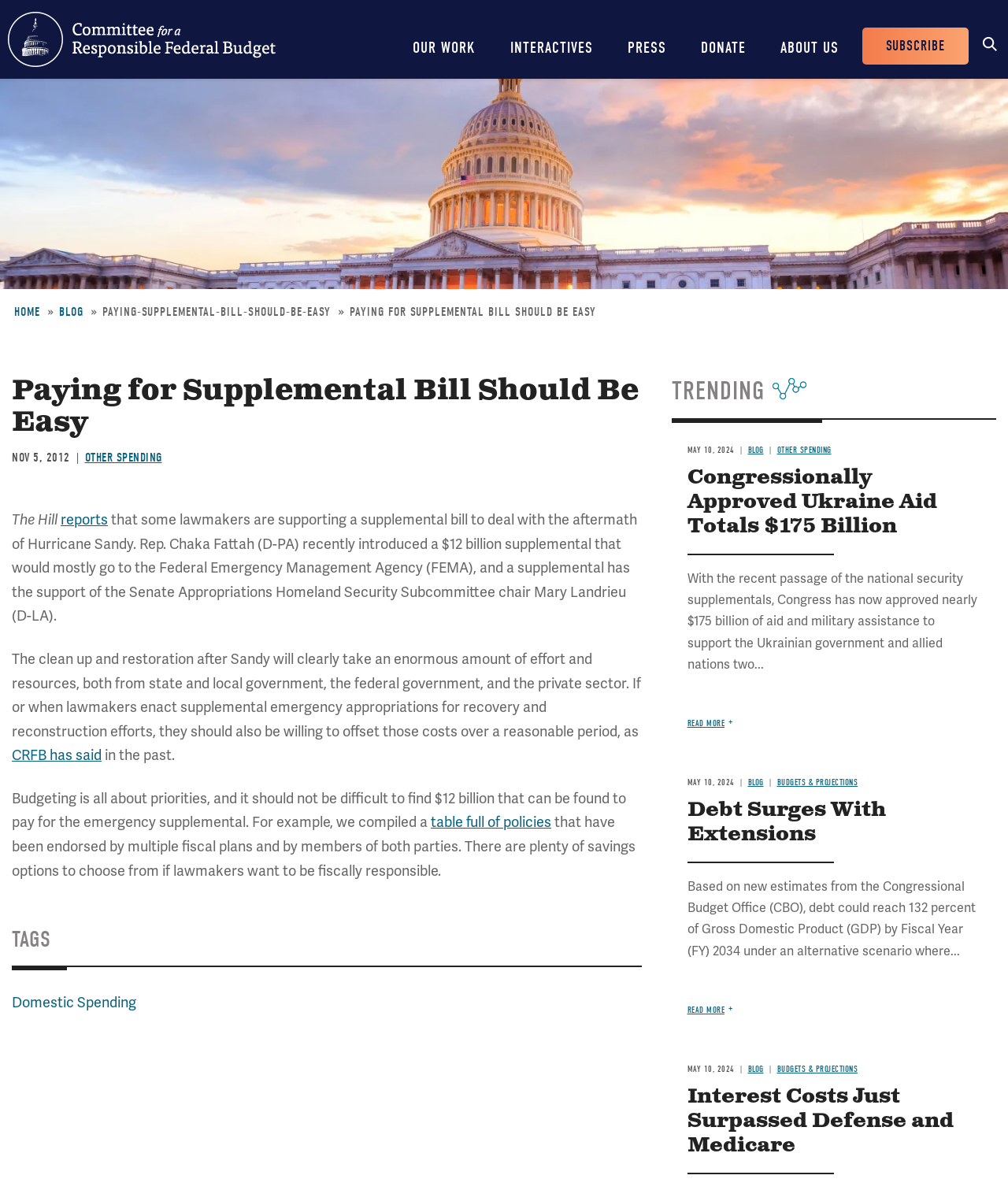Please answer the following question using a single word or phrase: 
What is the date of the article?

NOV 5, 2012